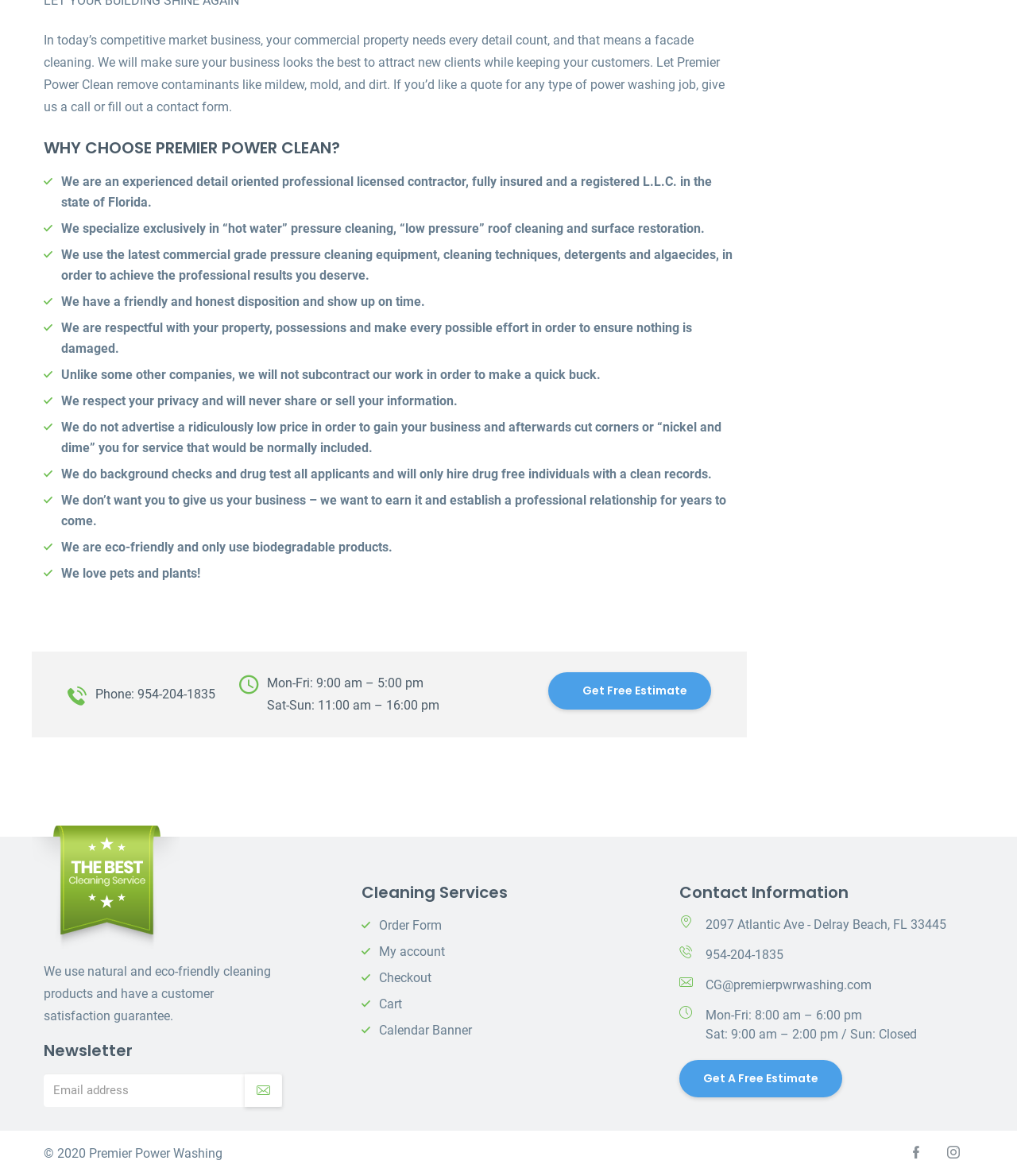What is the business hours of Premier Power Clean on Saturday?
Answer the question with a thorough and detailed explanation.

I found the business hours by looking at the contact information section of the webpage, where it is listed as 'Sat-Sun: 11:00 am – 16:00 pm'.